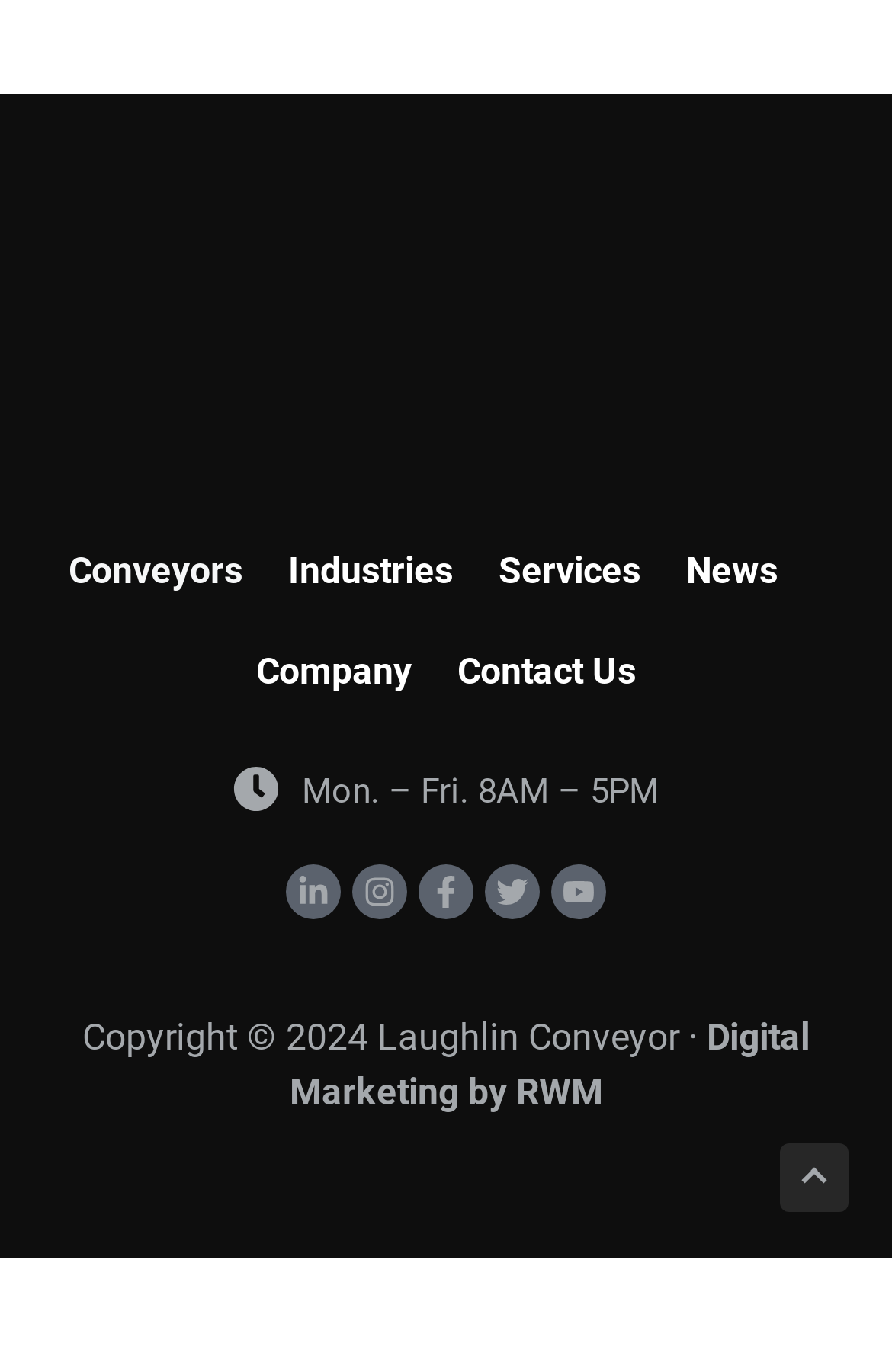What is the last menu item?
Could you give a comprehensive explanation in response to this question?

The link element with the bounding box coordinates [0.513, 0.468, 0.713, 0.512] has the description 'Contact Us', which is likely the last menu item.